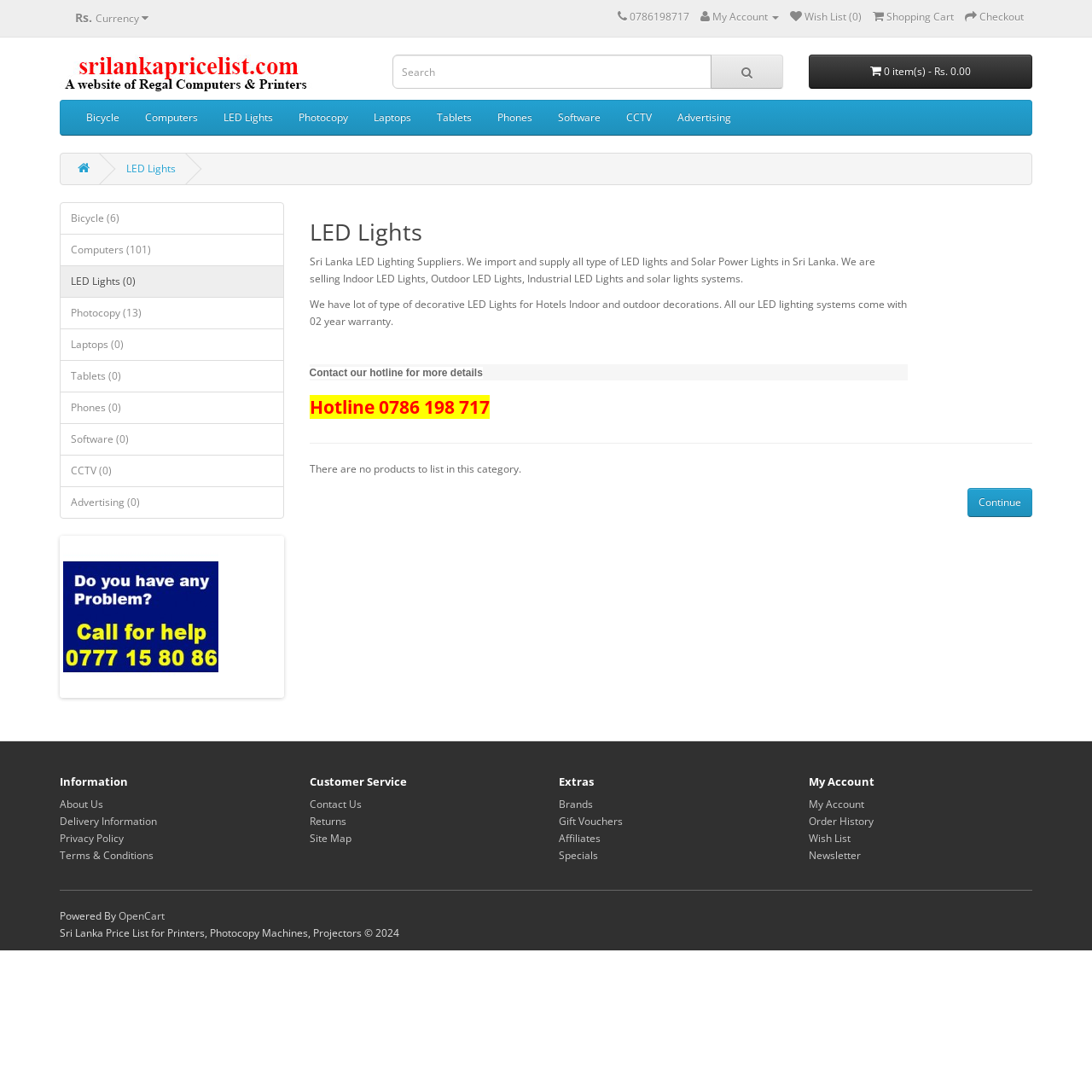Consider the image and give a detailed and elaborate answer to the question: 
What is the warranty period for LED lighting systems?

I found this information by reading the static text 'We have lot of type of decorative LED Lights for Hotels Indoor and outdoor decorations. All our LED lighting systems come with 02 year warranty.' which mentions the warranty period.